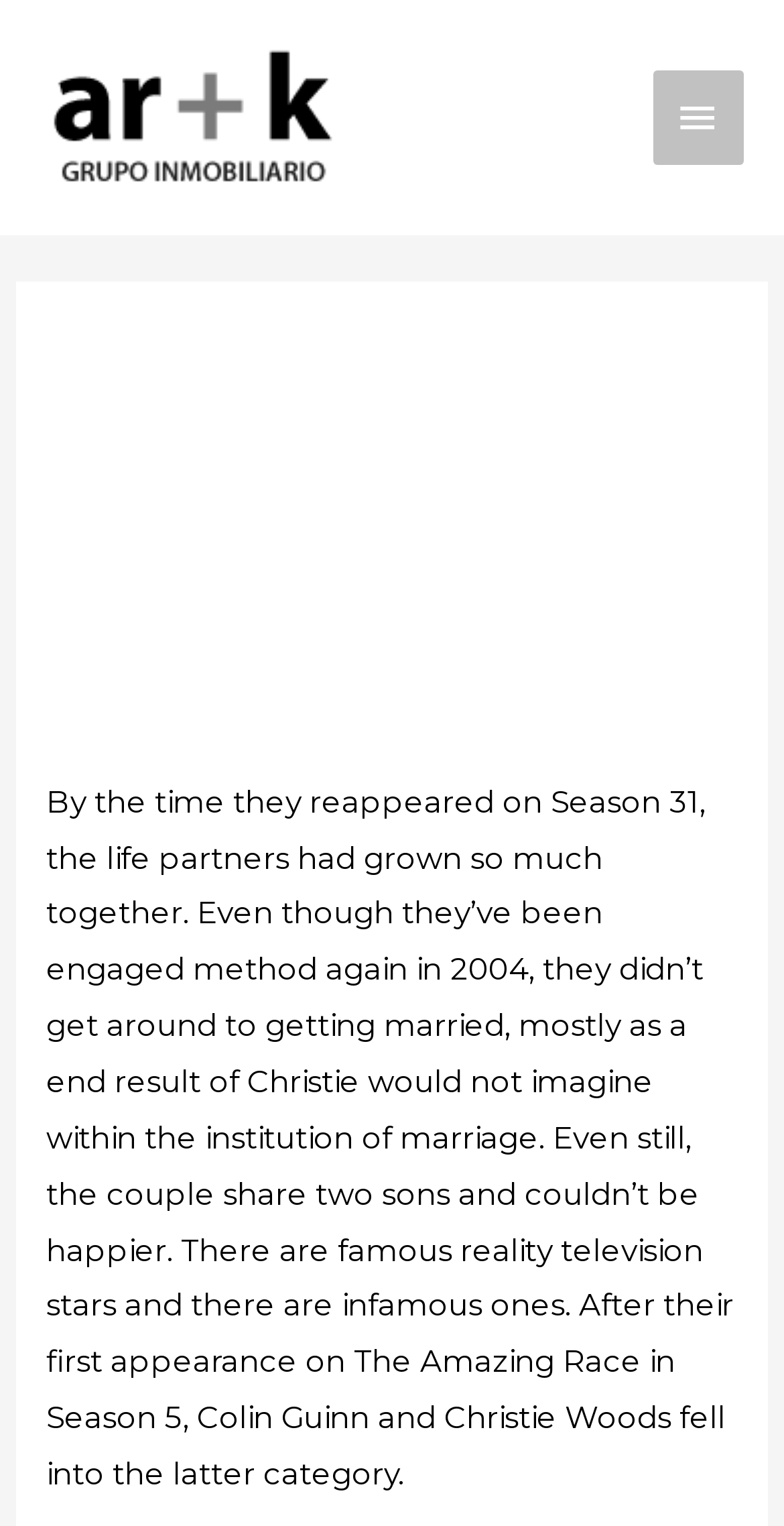Highlight the bounding box of the UI element that corresponds to this description: "Hookup Dating".

[0.059, 0.46, 0.362, 0.485]